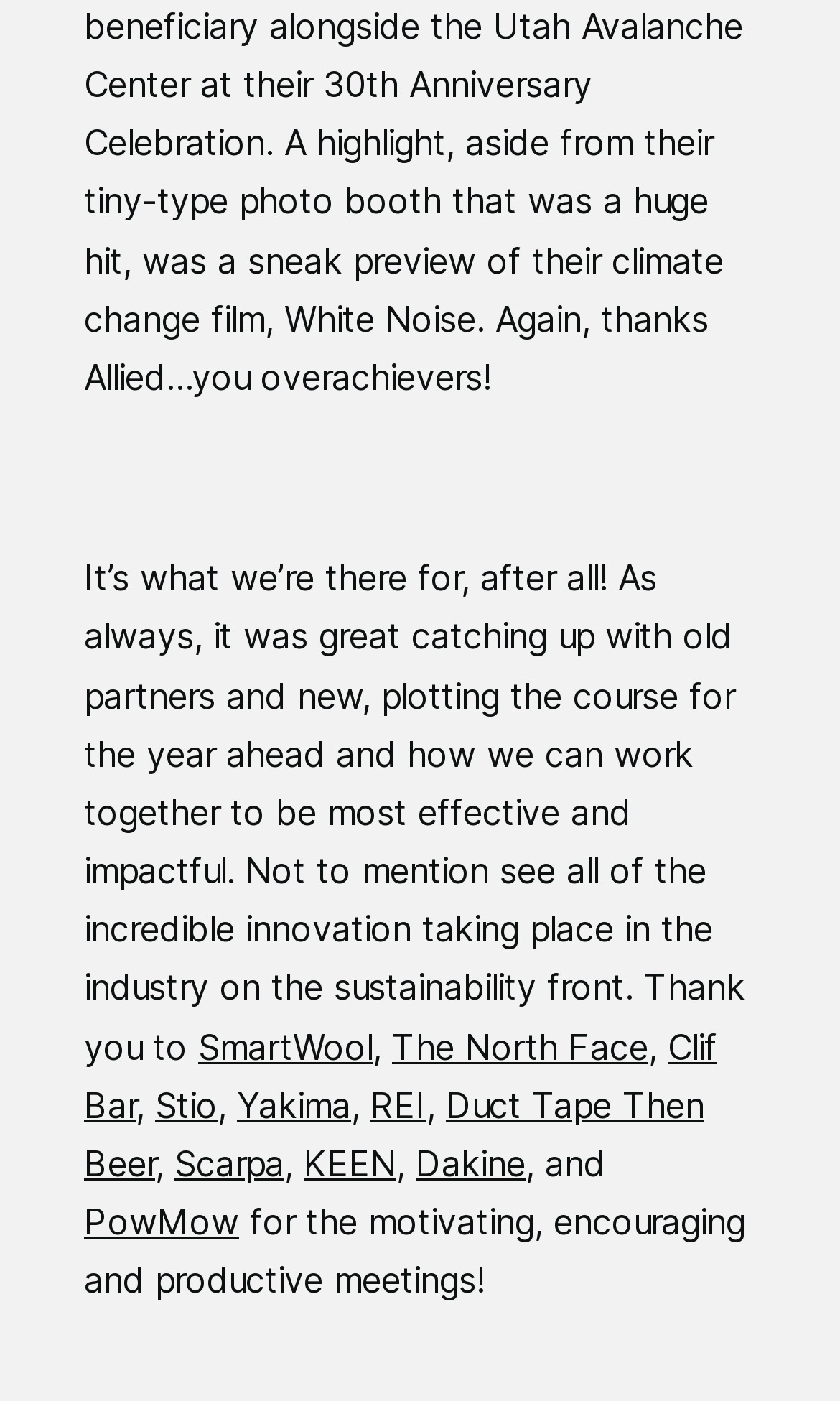Please locate the clickable area by providing the bounding box coordinates to follow this instruction: "check out The North Face".

[0.467, 0.731, 0.772, 0.762]